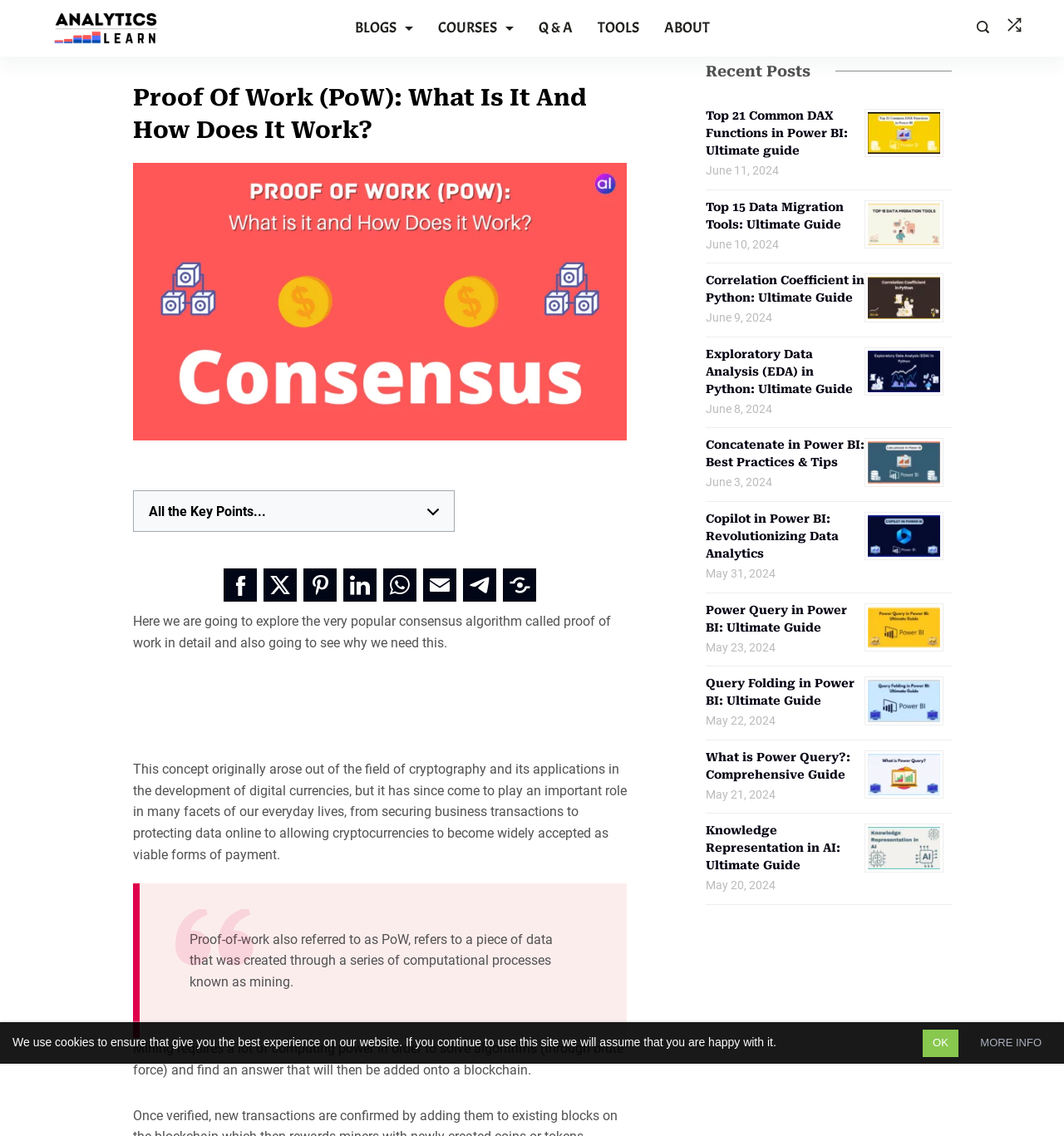Given the description "Benefits of Proof of Work", determine the bounding box of the corresponding UI element.

[0.171, 0.606, 0.323, 0.623]